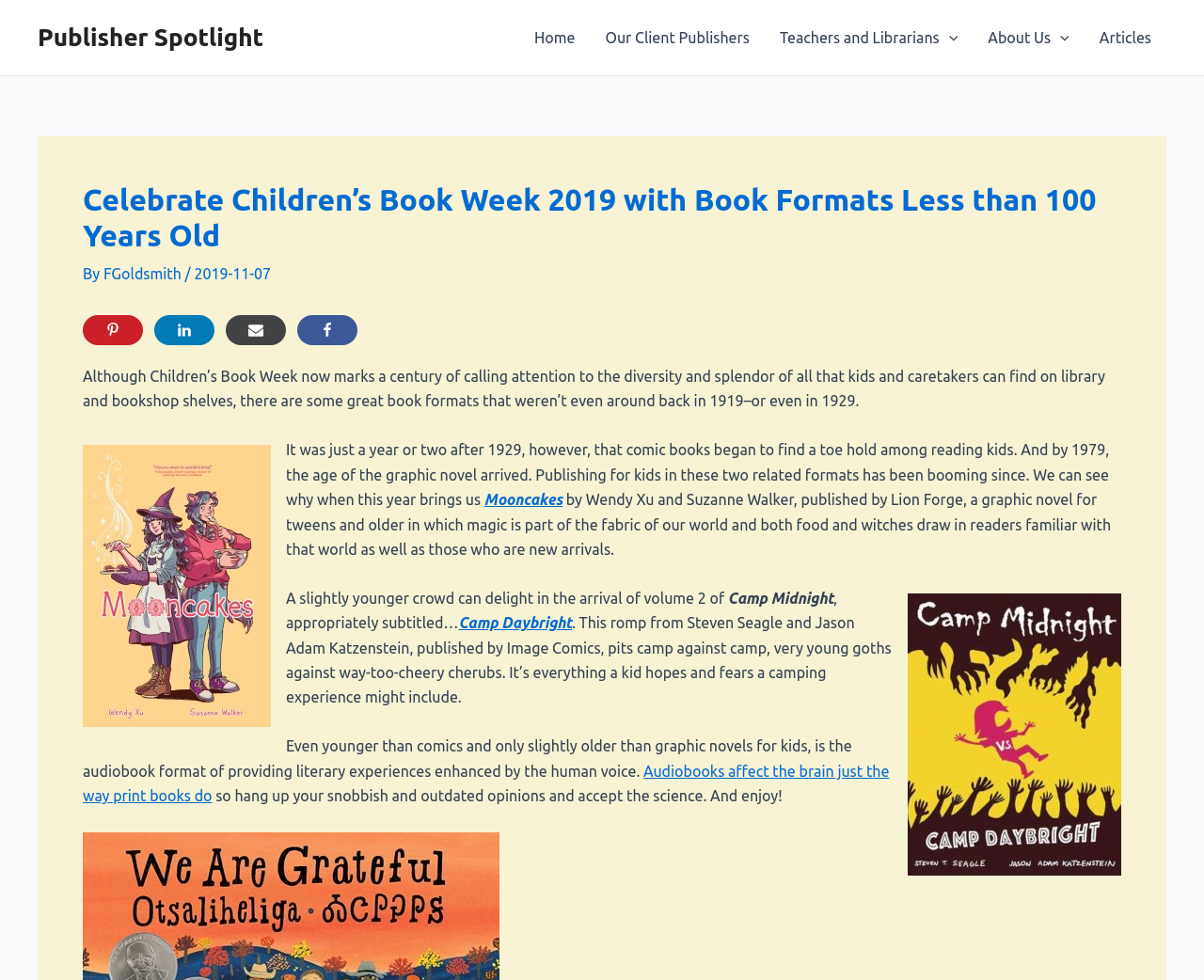Give a detailed overview of the webpage's appearance and contents.

The webpage is about celebrating Children's Book Week 2019, specifically highlighting book formats that are less than 100 years old. At the top, there is a navigation menu with links to "Home", "Our Client Publishers", "Teachers and Librarians", "About Us", and "Articles". Below the navigation menu, there is a header section with a title "Celebrate Children’s Book Week 2019 with Book Formats Less than 100 Years Old" and the author's name "FGoldsmith" with a date "2019-11-07". 

On the left side of the header section, there are social media sharing links, including Pinterest, LinkedIn, Email, and Facebook, each with an accompanying image. 

The main content of the webpage is divided into several sections. The first section discusses the history of Children's Book Week, which is now celebrating its 100th year. The text explains that there are some great book formats that weren't around back in 1919 or even 1929. 

Below this section, there is a figure, likely an image, followed by a text discussing the rise of comic books and graphic novels among kids. The text highlights two specific graphic novels, "Mooncakes" and "Camp Midnight", with links to open in a new tab. 

Further down, there is another section discussing audiobooks, which are a relatively new format for kids. The text mentions that audiobooks affect the brain in the same way as print books and encourages readers to accept this fact and enjoy audiobooks. There is a link to an article about audiobooks and their effects on the brain.